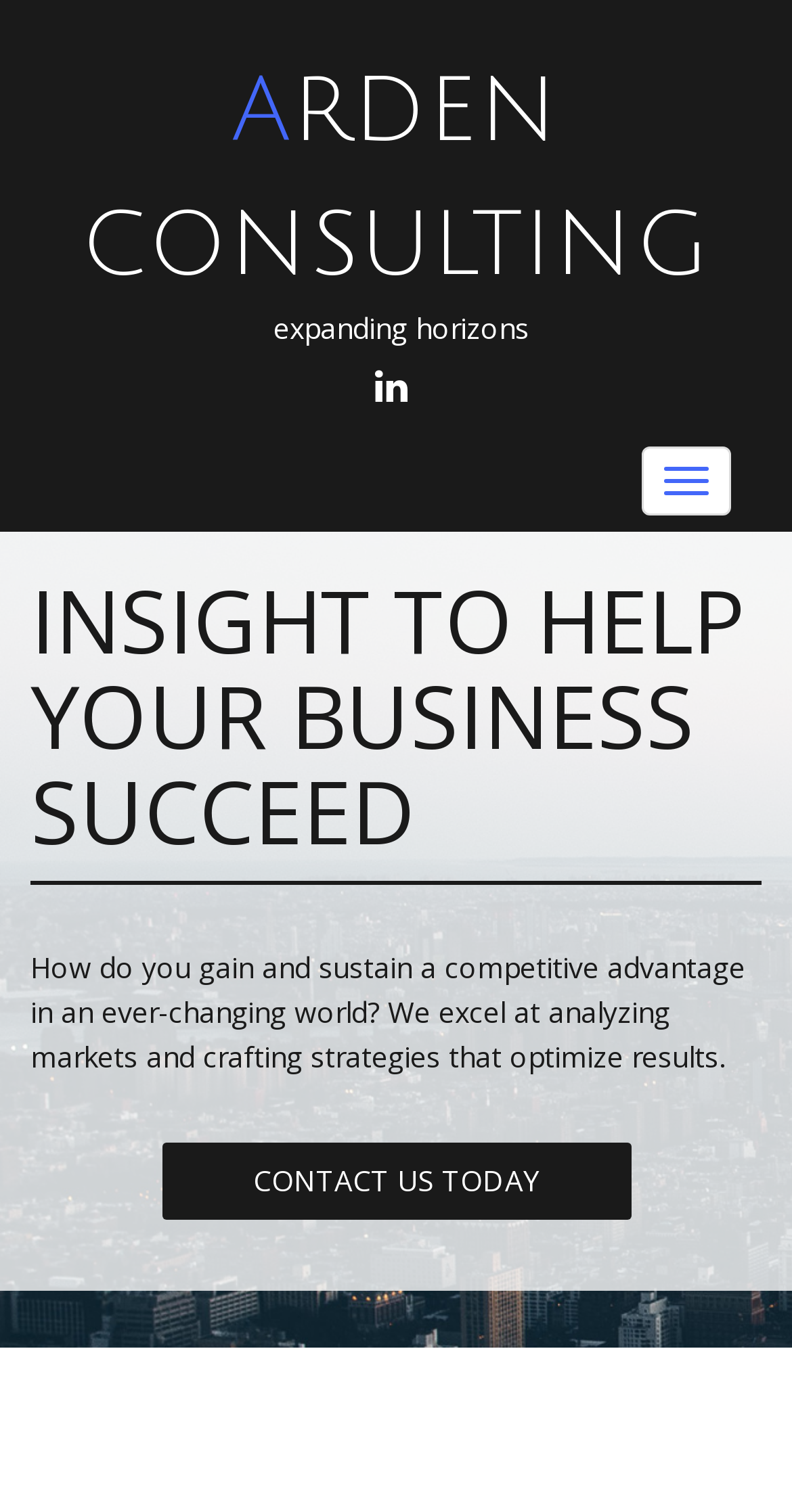What is the focus of the consulting firm's strategies?
Based on the image, answer the question in a detailed manner.

The focus of the consulting firm's strategies can be found in the StaticText element, which reads 'We excel at analyzing markets and crafting strategies that optimize results.' This suggests that the firm's strategies are designed to optimize results for its clients.